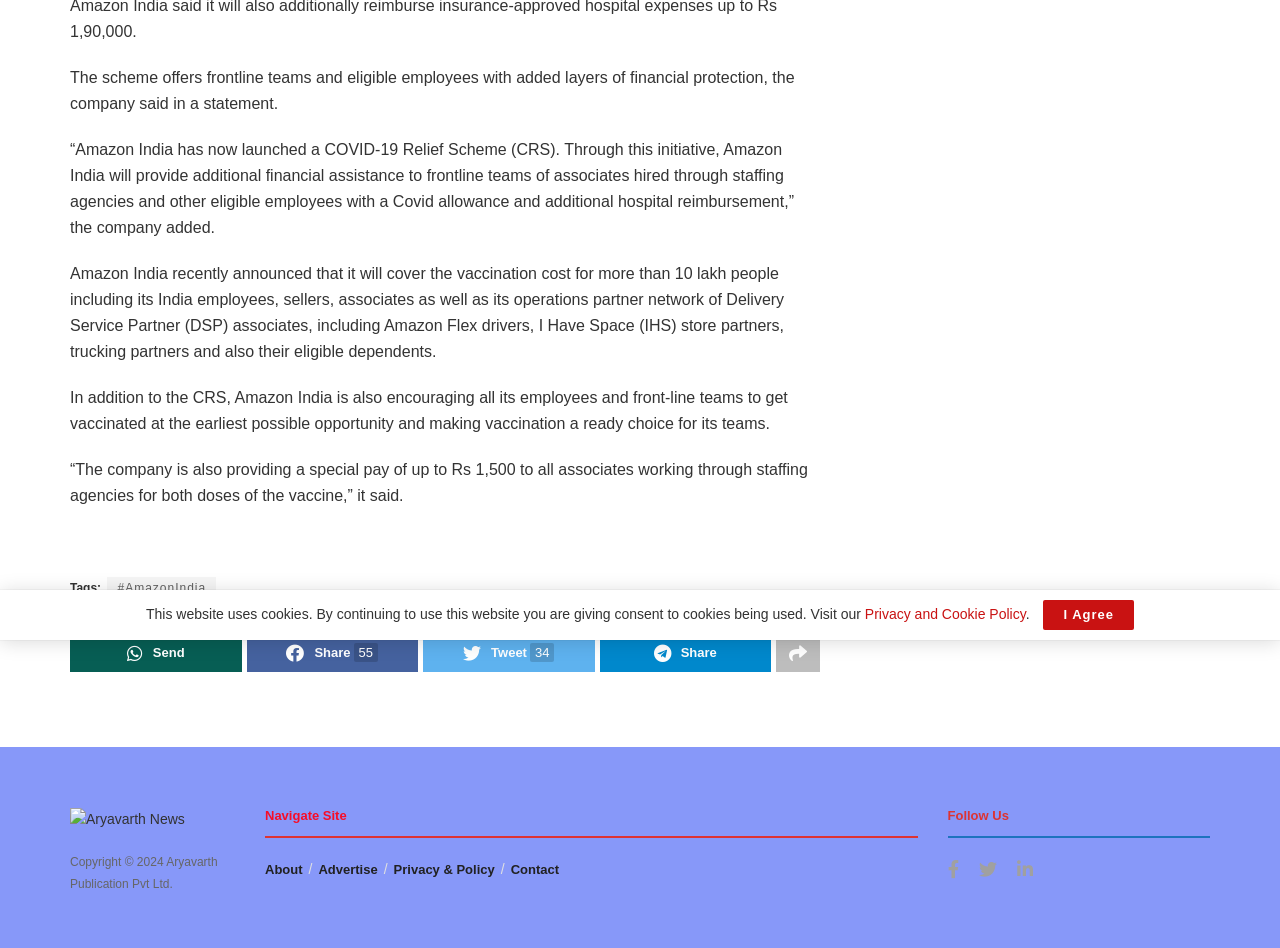Based on the provided description, "#AmazonIndia", find the bounding box of the corresponding UI element in the screenshot.

[0.084, 0.609, 0.169, 0.632]